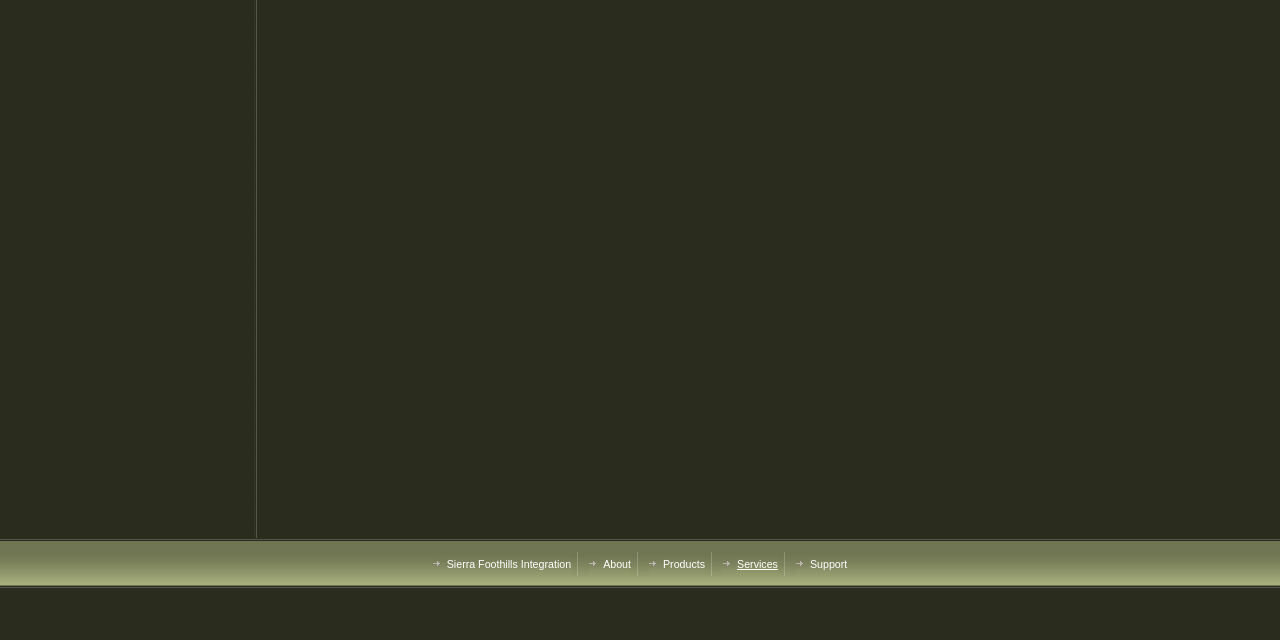Provide the bounding box coordinates of the HTML element described as: "Sierra Foothills Integration". The bounding box coordinates should be four float numbers between 0 and 1, i.e., [left, top, right, bottom].

[0.349, 0.871, 0.446, 0.89]